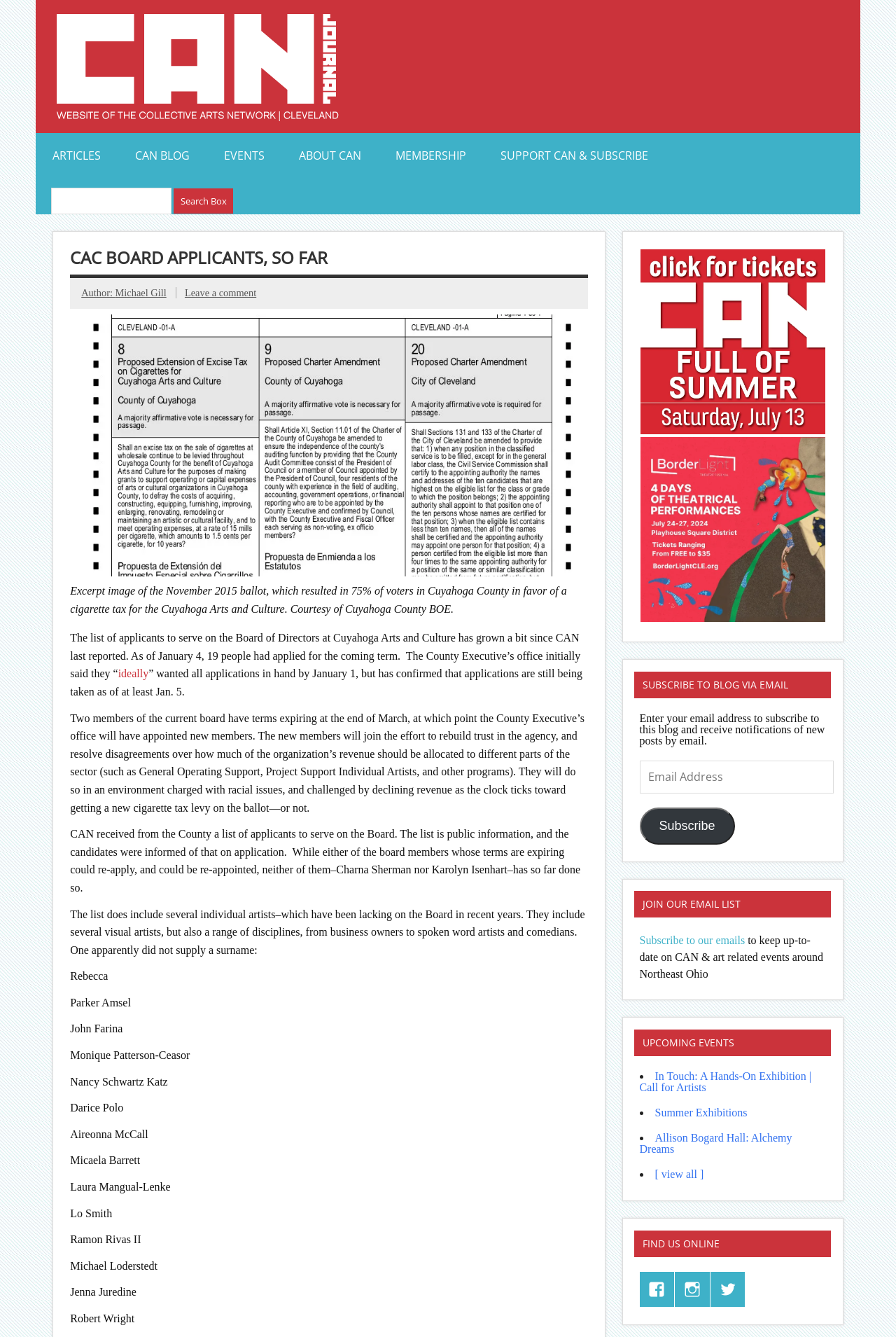Given the webpage screenshot and the description, determine the bounding box coordinates (top-left x, top-left y, bottom-right x, bottom-right y) that define the location of the UI element matching this description: ideally

[0.132, 0.499, 0.166, 0.508]